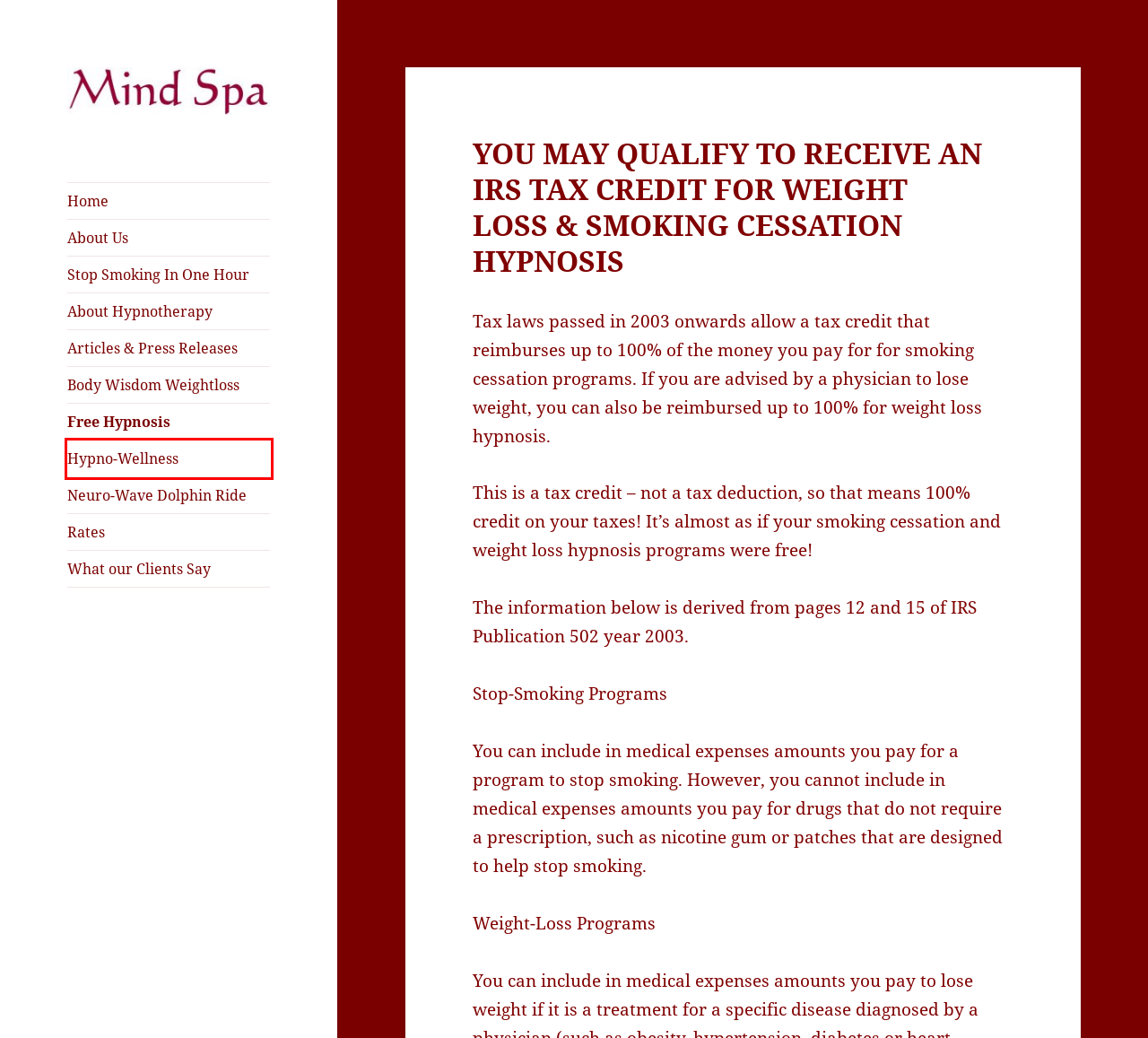Examine the screenshot of the webpage, which includes a red bounding box around an element. Choose the best matching webpage description for the page that will be displayed after clicking the element inside the red bounding box. Here are the candidates:
A. Body Wisdom Weightloss – The Mind Spa
B. About Us – The Mind Spa
C. Hypno-Wellness – The Mind Spa
D. Neuro-Wave Dolphin Ride – The Mind Spa
E. About Hypnotherapy – The Mind Spa
F. Stop Smoking In One Hour – The Mind Spa
G. Articles & Press Releases – The Mind Spa
H. Rates – The Mind Spa

C